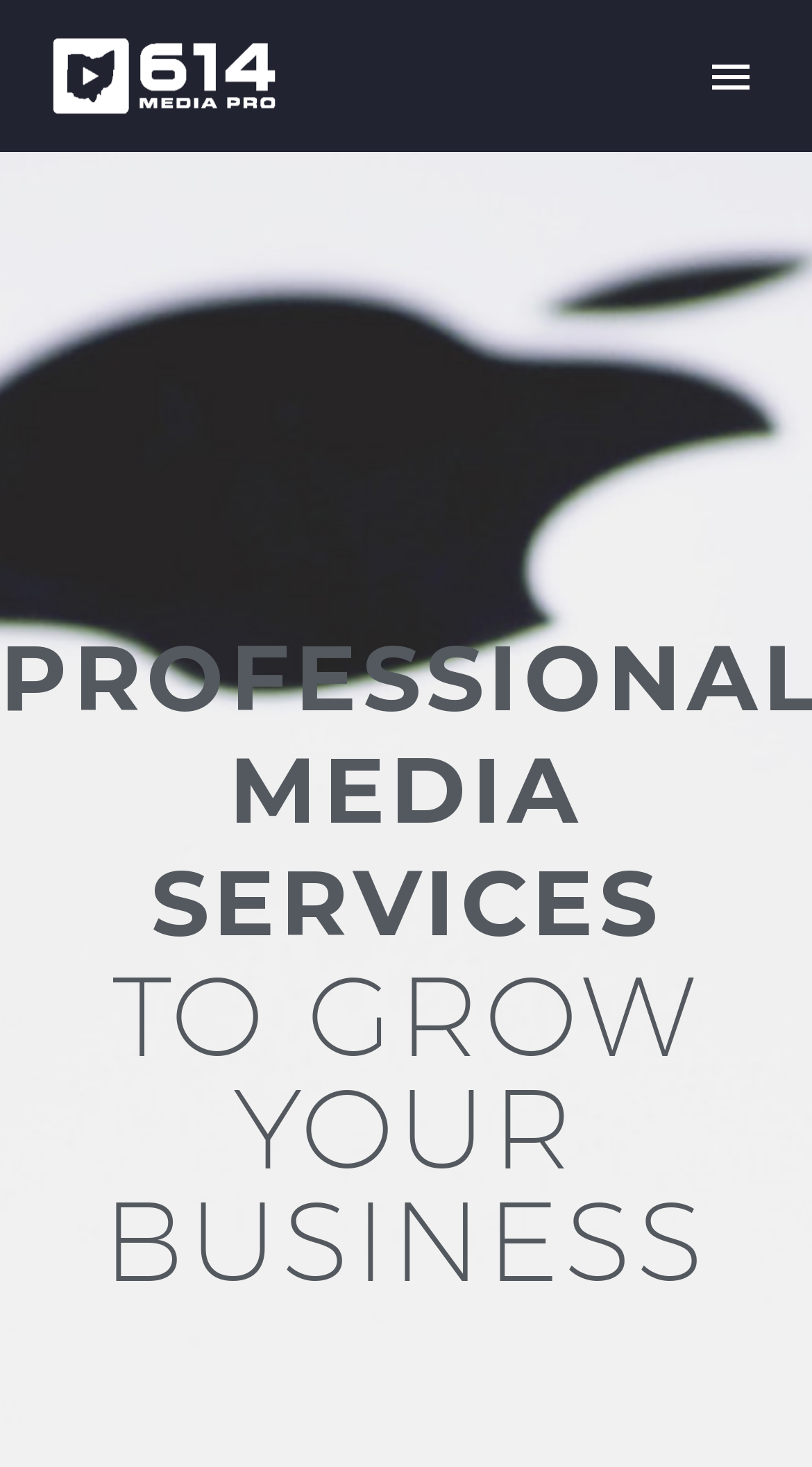What is the tagline of the website?
From the image, respond using a single word or phrase.

TO GROW YOUR BUSINESS